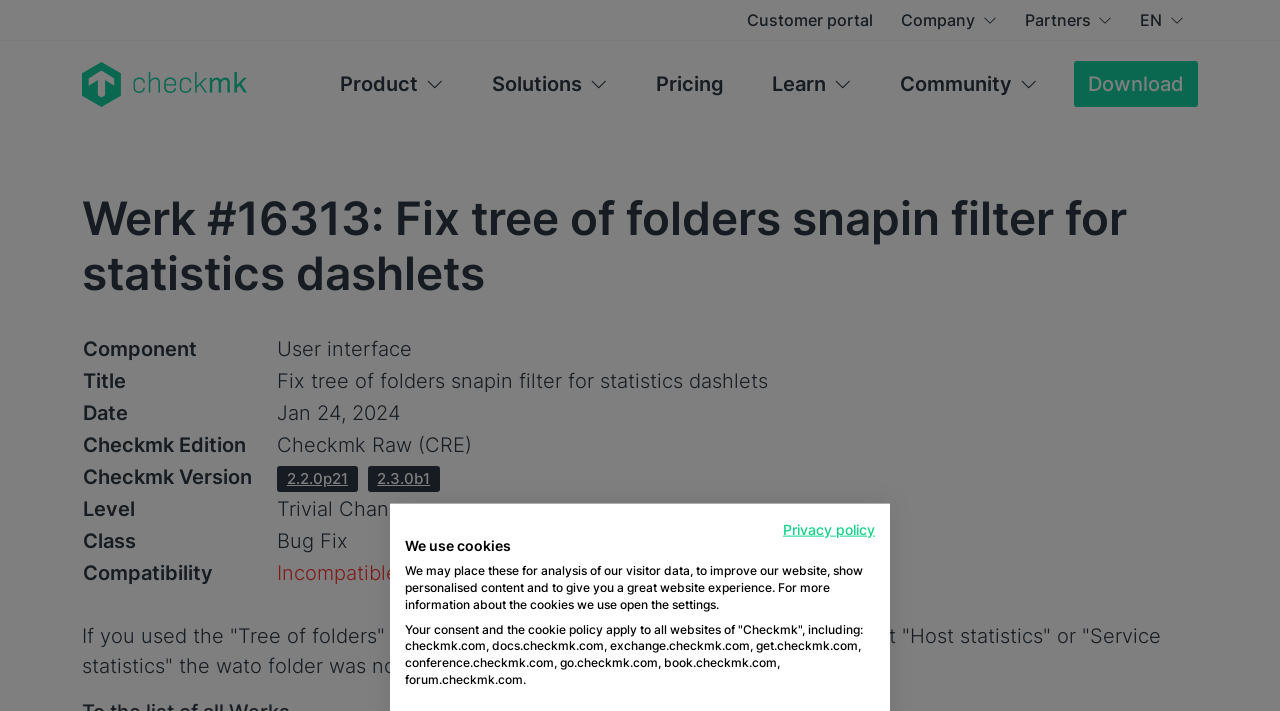Could you find the bounding box coordinates of the clickable area to complete this instruction: "Click the 'Customer portal' link"?

[0.573, 0.0, 0.693, 0.056]